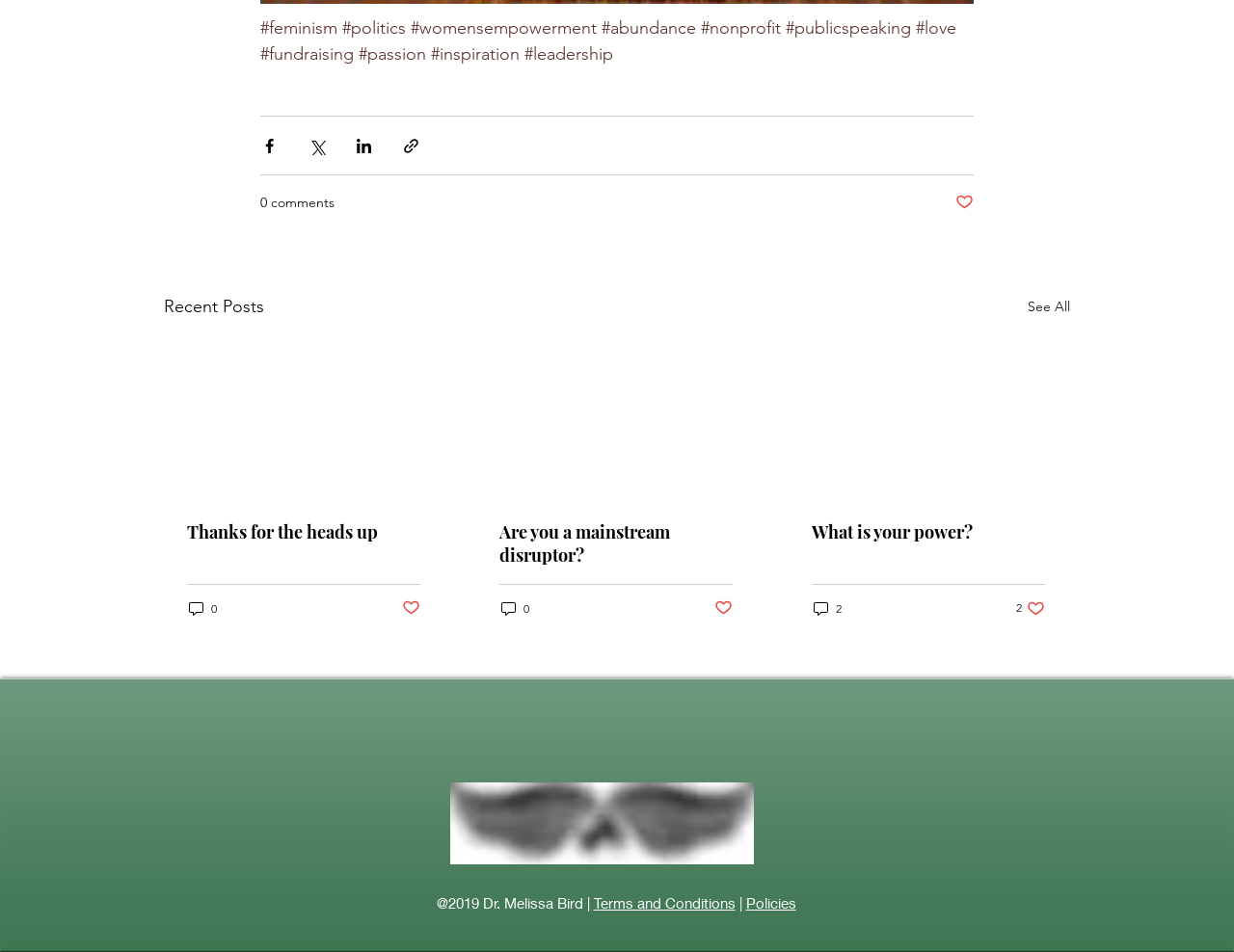Locate the bounding box coordinates of the element that should be clicked to execute the following instruction: "Visit the LinkedIn page".

[0.329, 0.756, 0.359, 0.795]